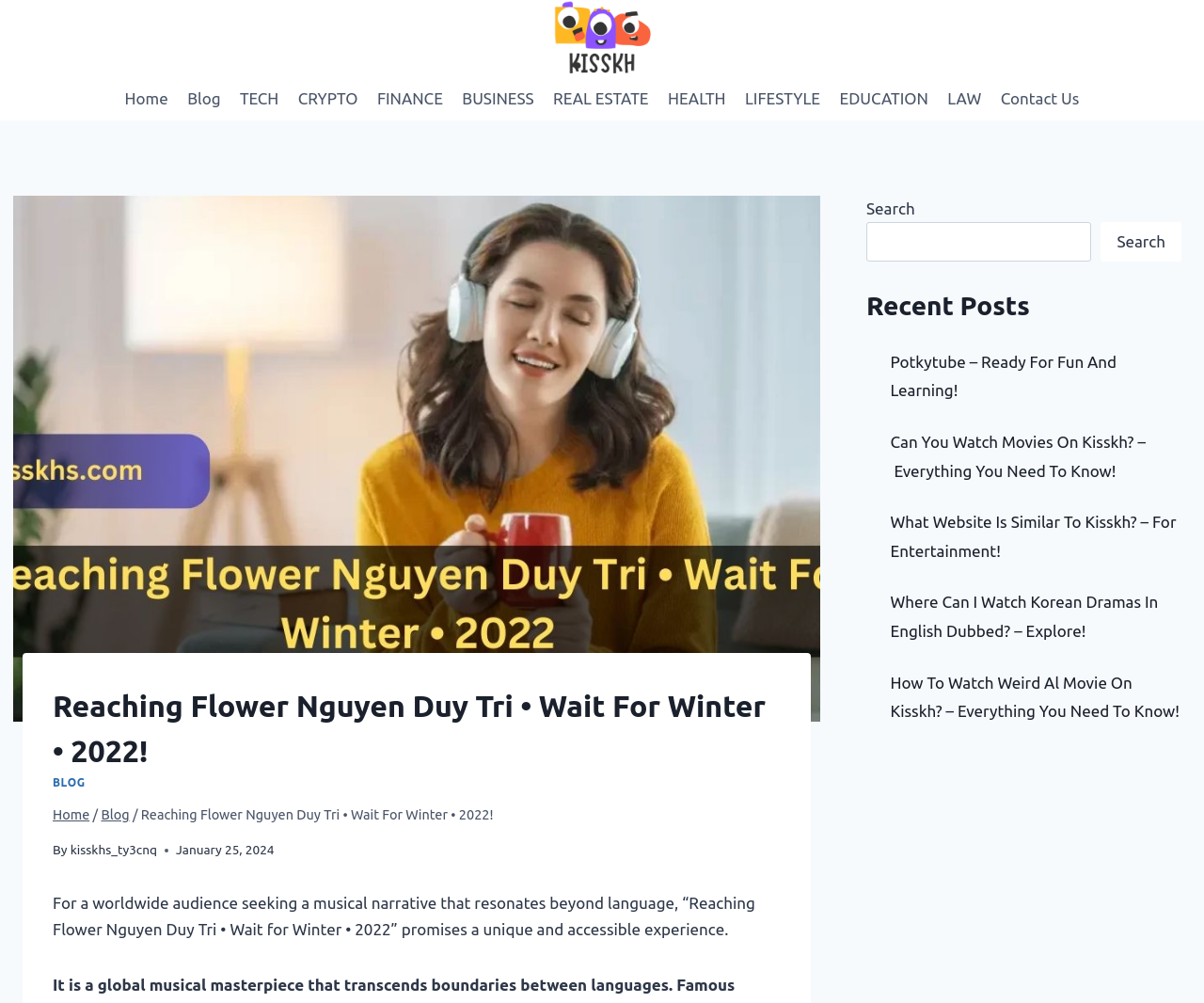Extract the main title from the webpage.

Reaching Flower Nguyen Duy Tri • Wait For Winter • 2022!